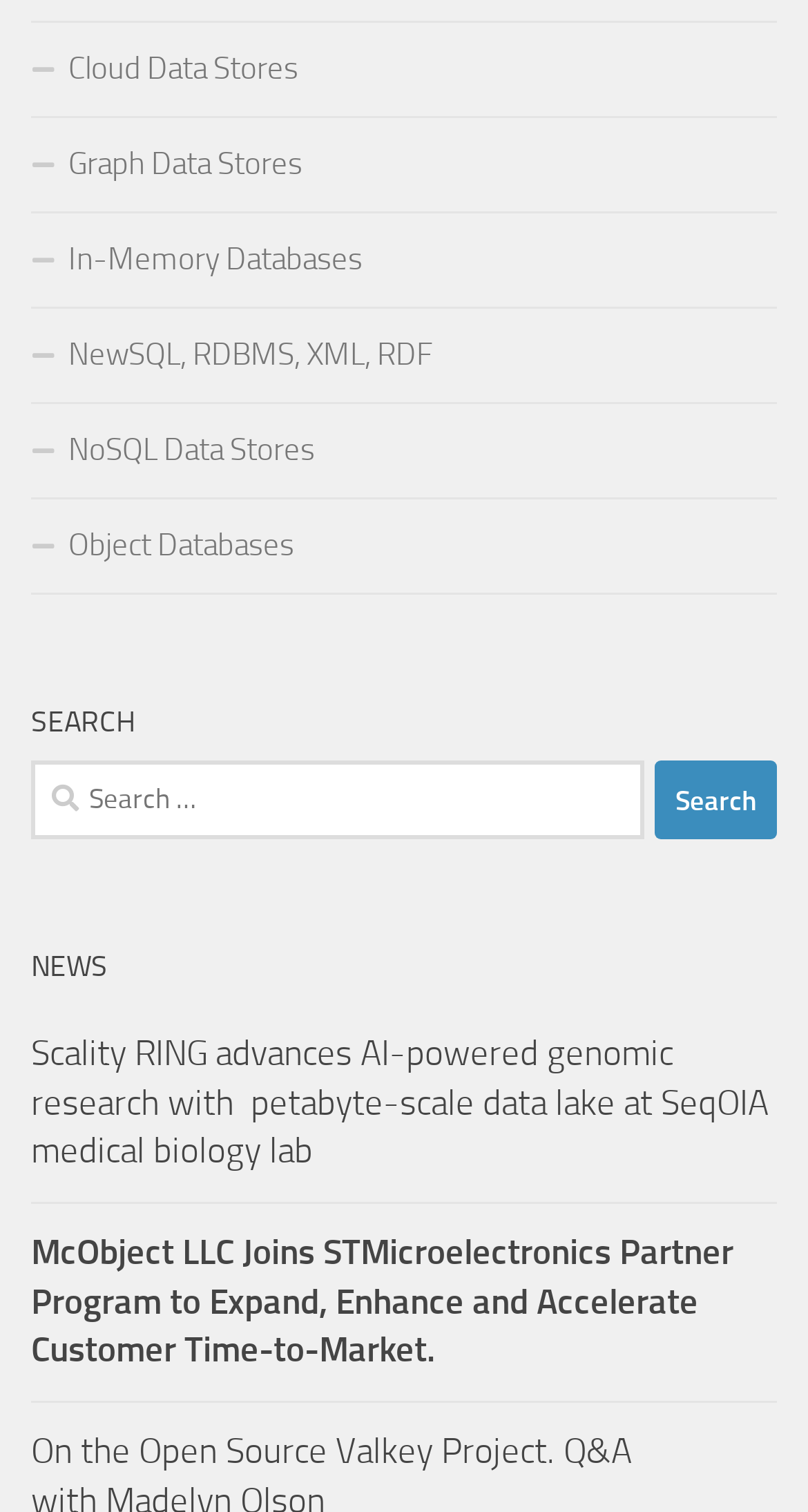Identify the bounding box coordinates for the region of the element that should be clicked to carry out the instruction: "Click on NoSQL Data Stores". The bounding box coordinates should be four float numbers between 0 and 1, i.e., [left, top, right, bottom].

[0.038, 0.267, 0.962, 0.331]